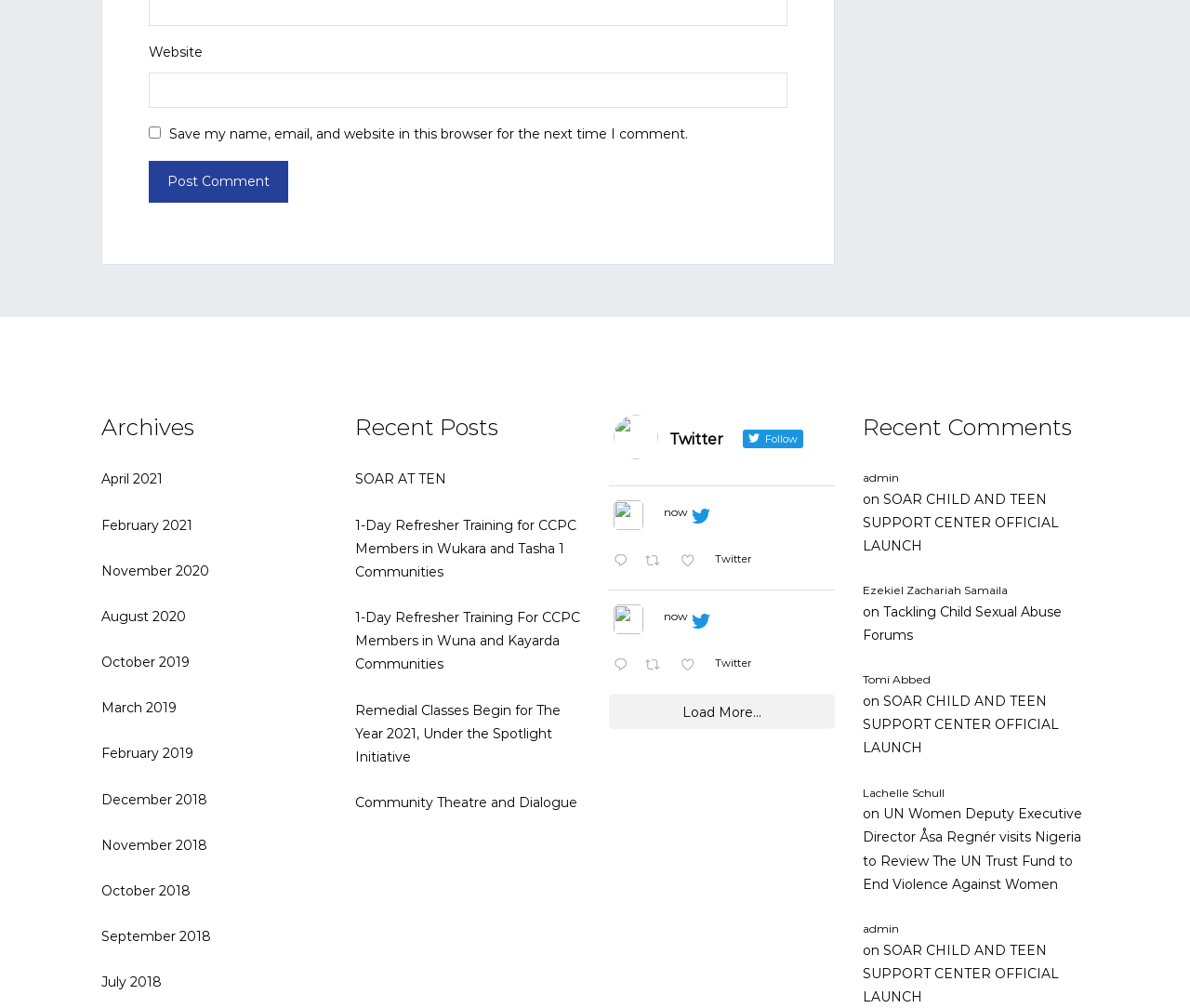What type of content is listed under 'Recent Posts'?
Using the screenshot, give a one-word or short phrase answer.

Article titles